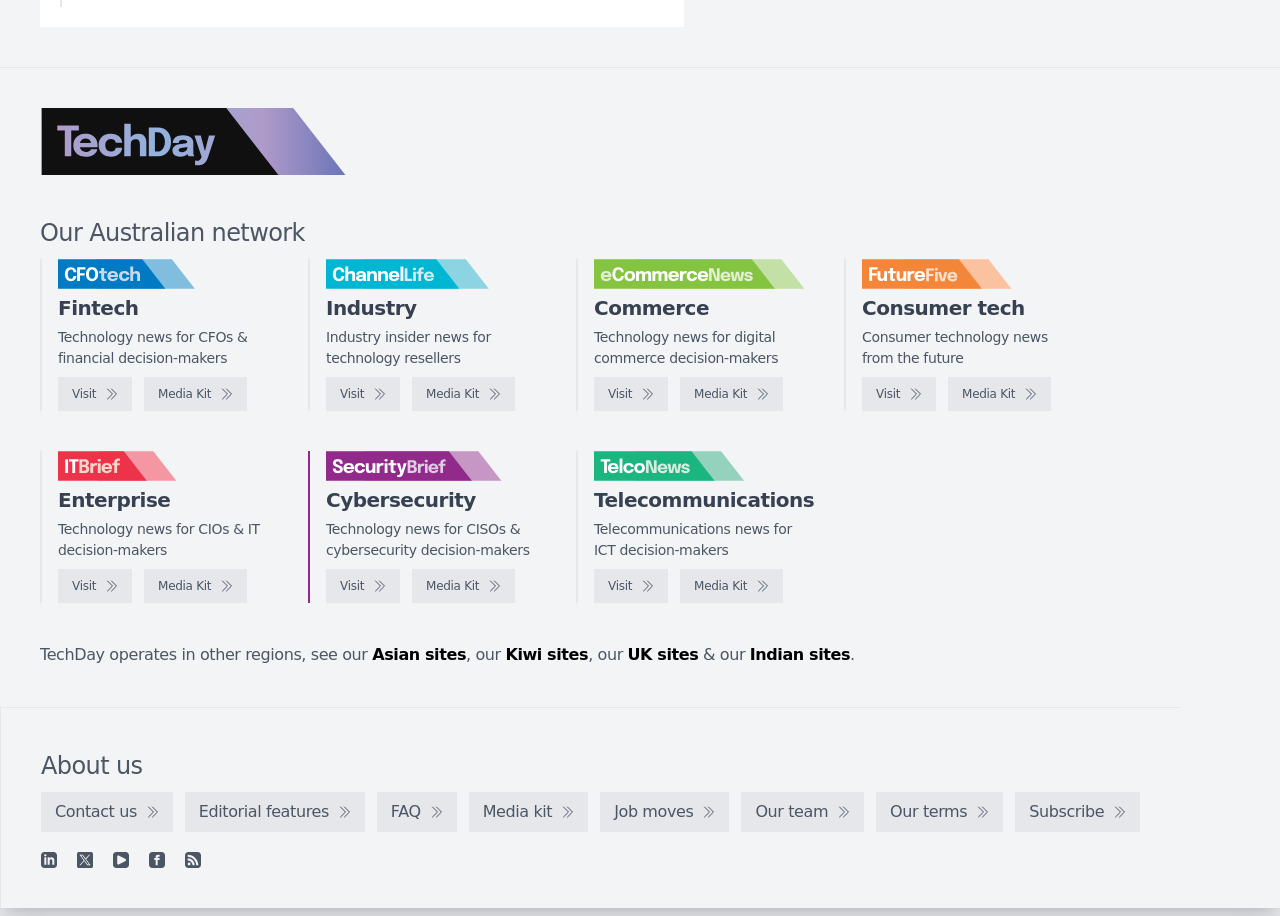Determine the bounding box for the UI element described here: "Visit".

[0.255, 0.412, 0.313, 0.449]